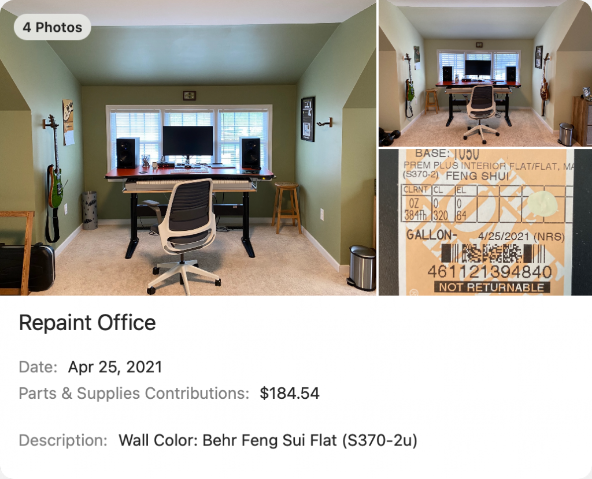What type of chair is in the office?
Based on the image, answer the question with a single word or brief phrase.

Office chair